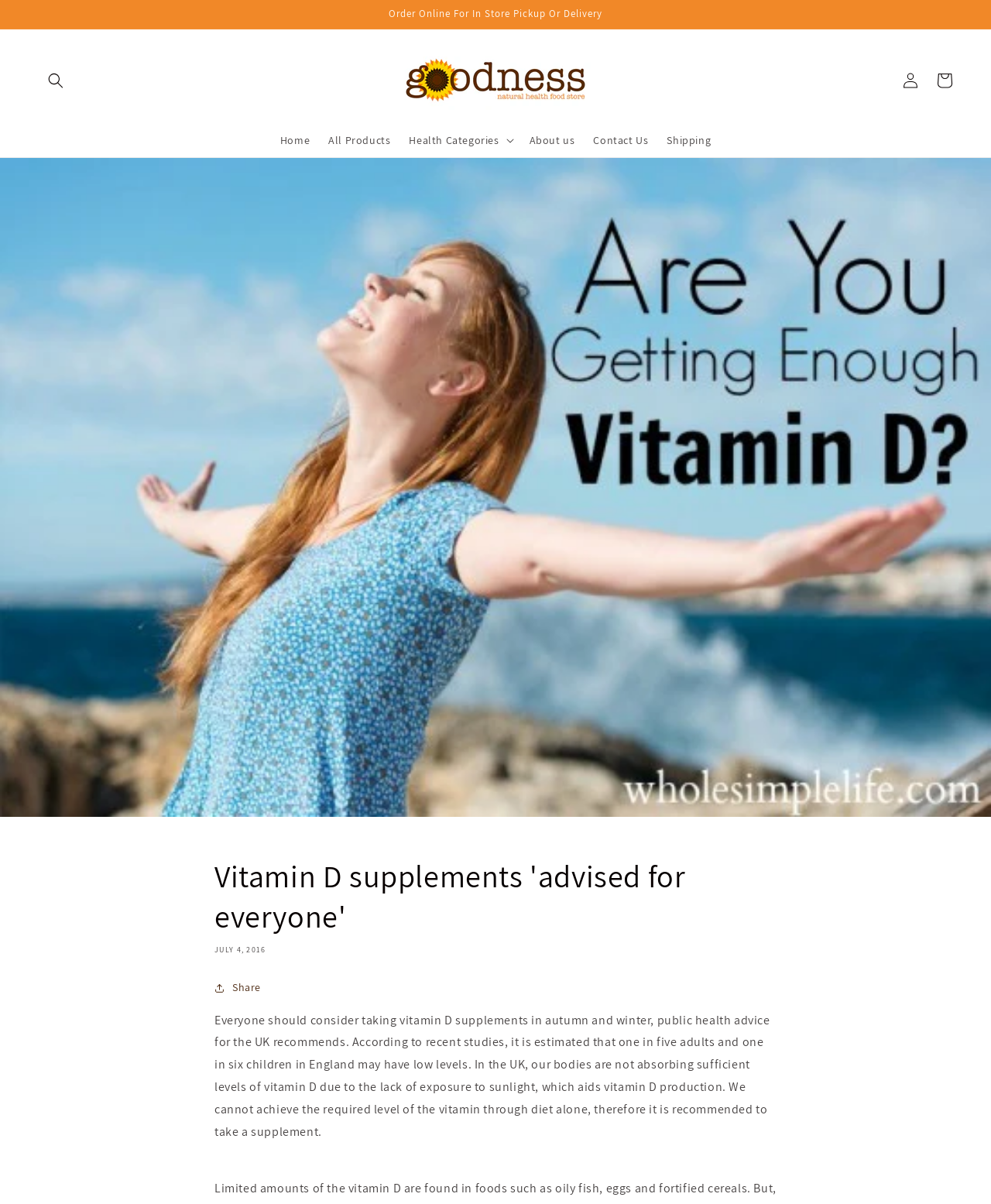Please locate the bounding box coordinates of the element that should be clicked to achieve the given instruction: "View the shopping cart".

[0.936, 0.053, 0.97, 0.081]